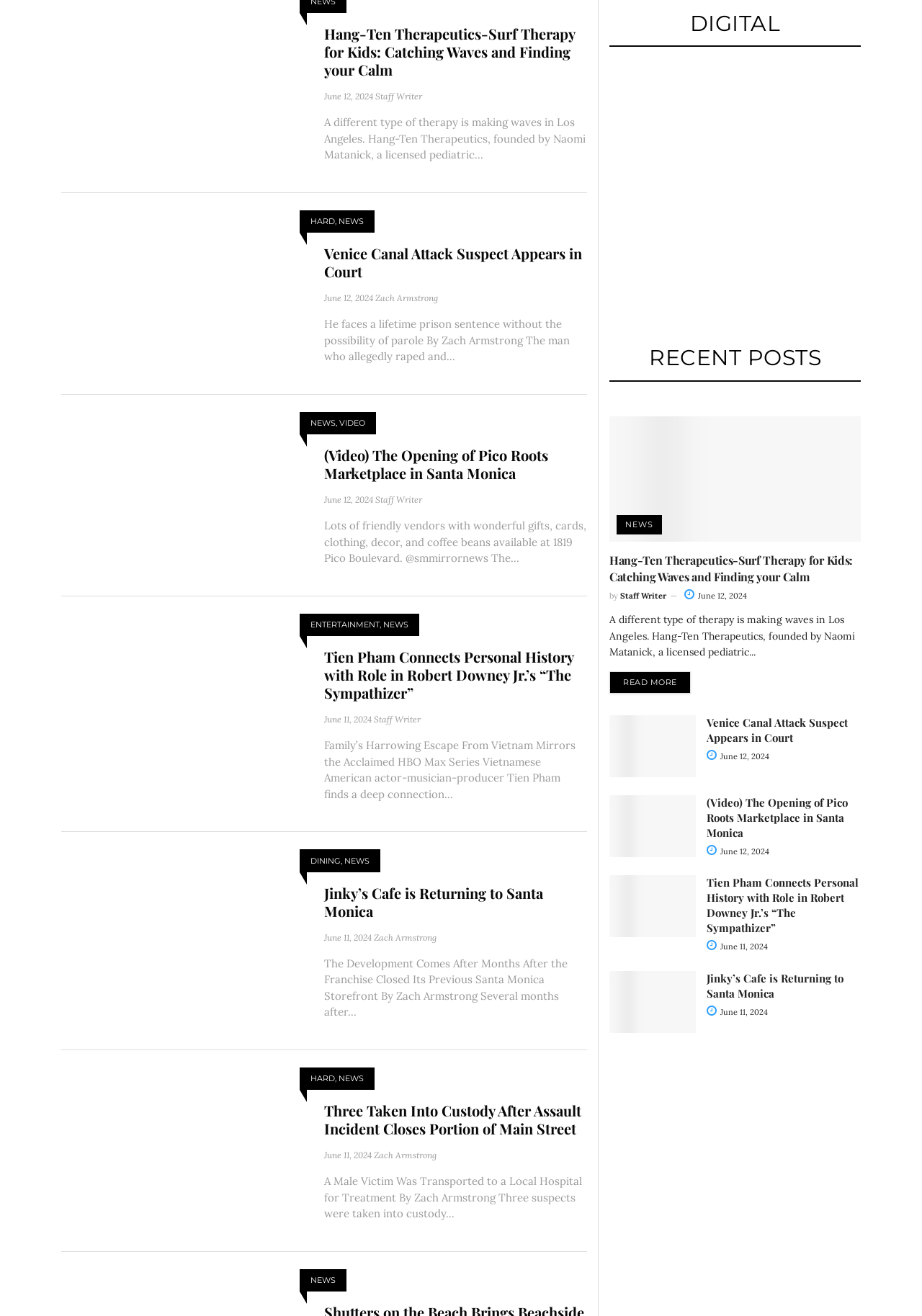Identify the bounding box coordinates of the part that should be clicked to carry out this instruction: "Watch the video of The Opening of Pico Roots Marketplace in Santa Monica".

[0.661, 0.604, 0.755, 0.651]